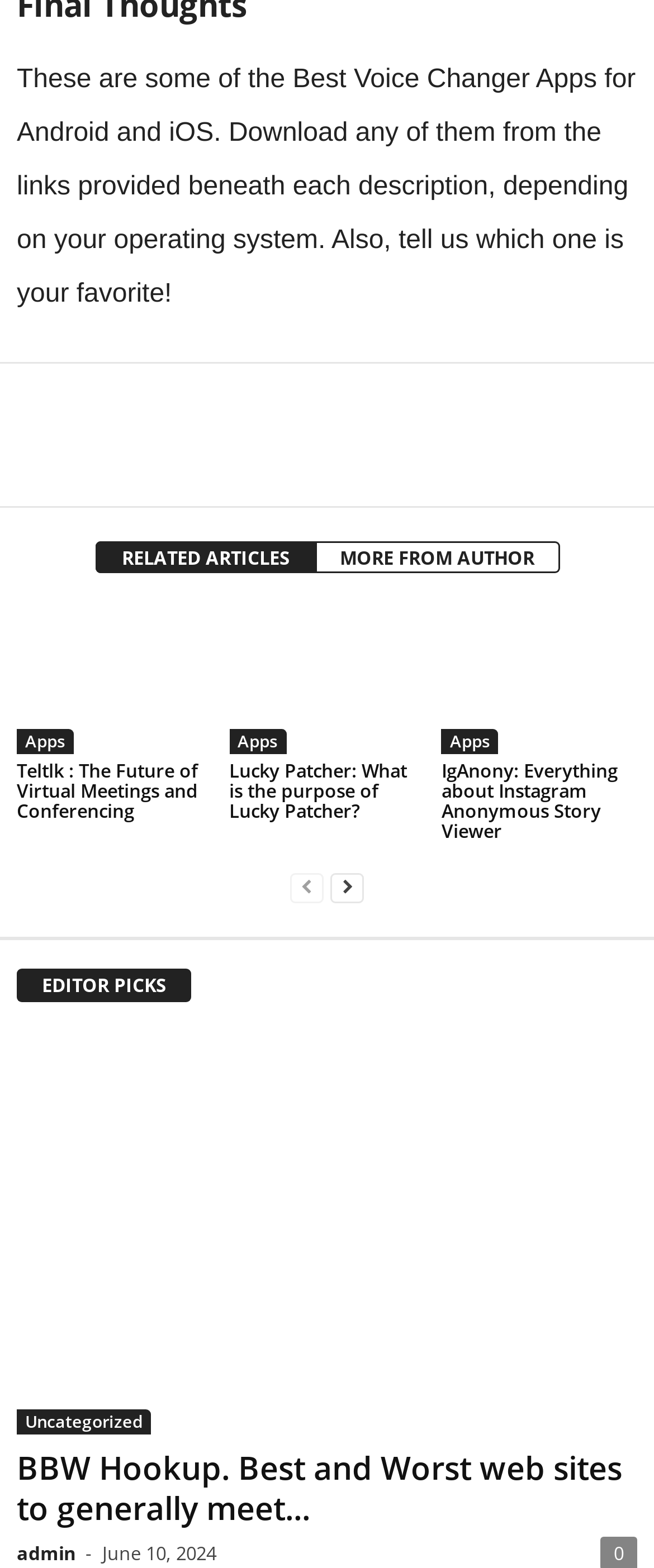Please answer the following question using a single word or phrase: What is the title of the first related article?

Teltlk : The Future of Virtual Meetings and Conferencing